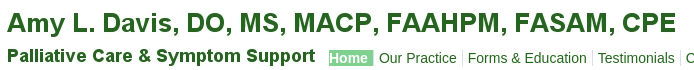Give a succinct answer to this question in a single word or phrase: 
What color font is used in the design?

Green